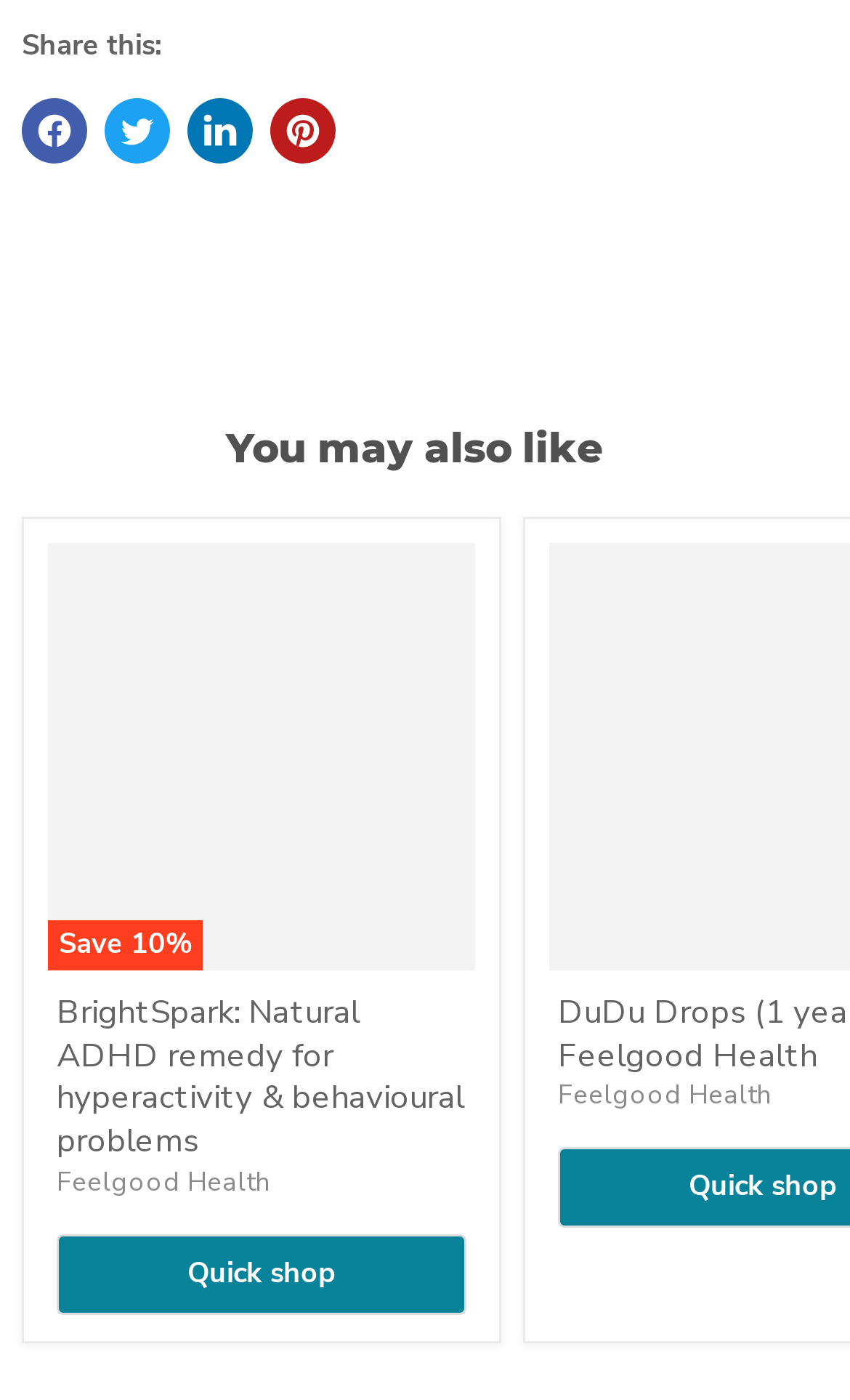Identify the bounding box coordinates of the element that should be clicked to fulfill this task: "Share on Facebook". The coordinates should be provided as four float numbers between 0 and 1, i.e., [left, top, right, bottom].

[0.026, 0.071, 0.103, 0.117]